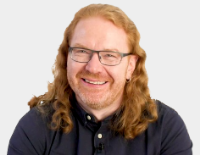What is the mood of the man in the image?
Look at the image and respond to the question as thoroughly as possible.

The caption describes the man as having a cheerful mood, which is reflected in his bright expression and engaging personality, indicating that he is in a happy and approachable state.